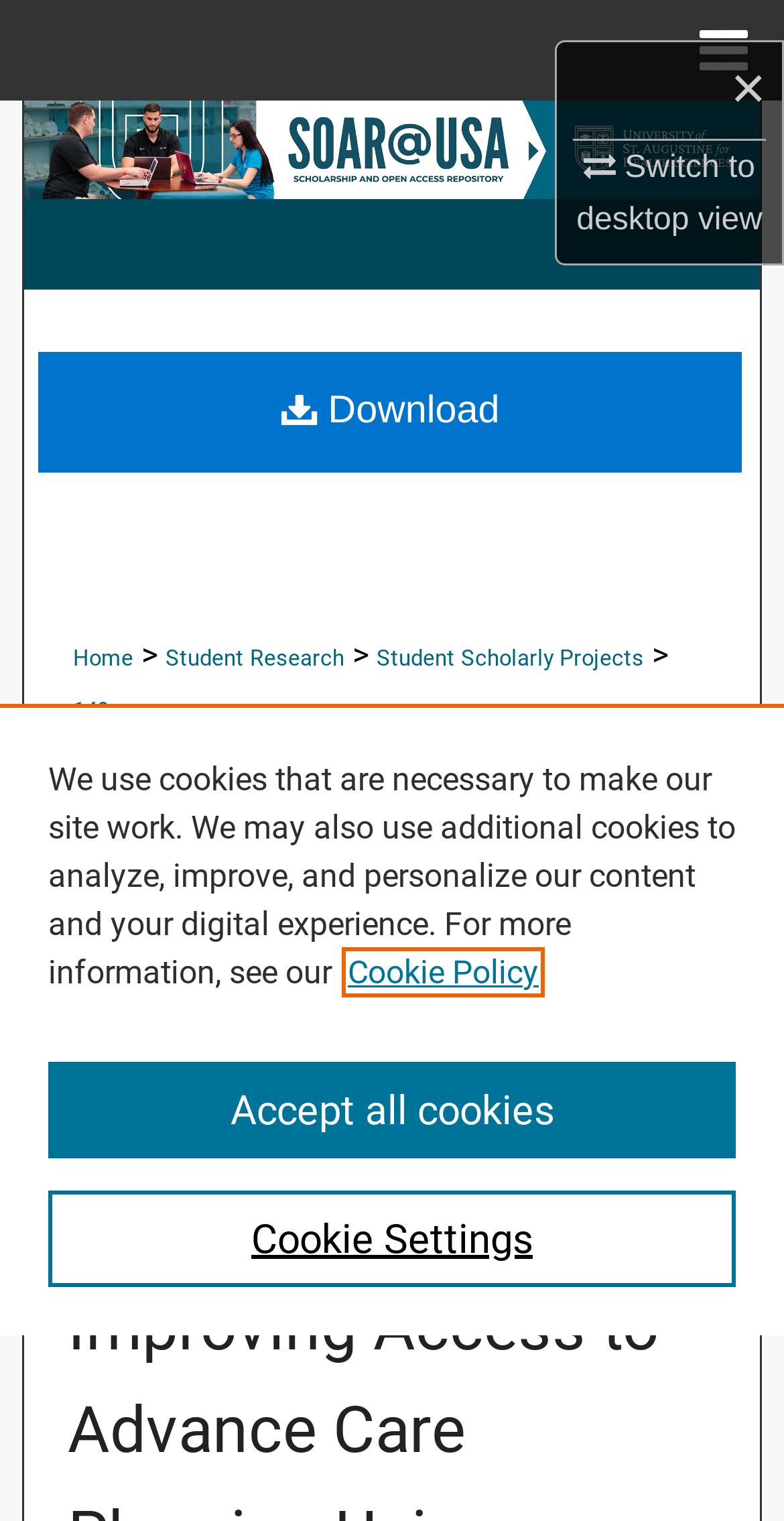Determine the bounding box coordinates for the UI element described. Format the coordinates as (top-left x, top-left y, bottom-right x, bottom-right y) and ensure all values are between 0 and 1. Element description: Home

[0.093, 0.425, 0.17, 0.442]